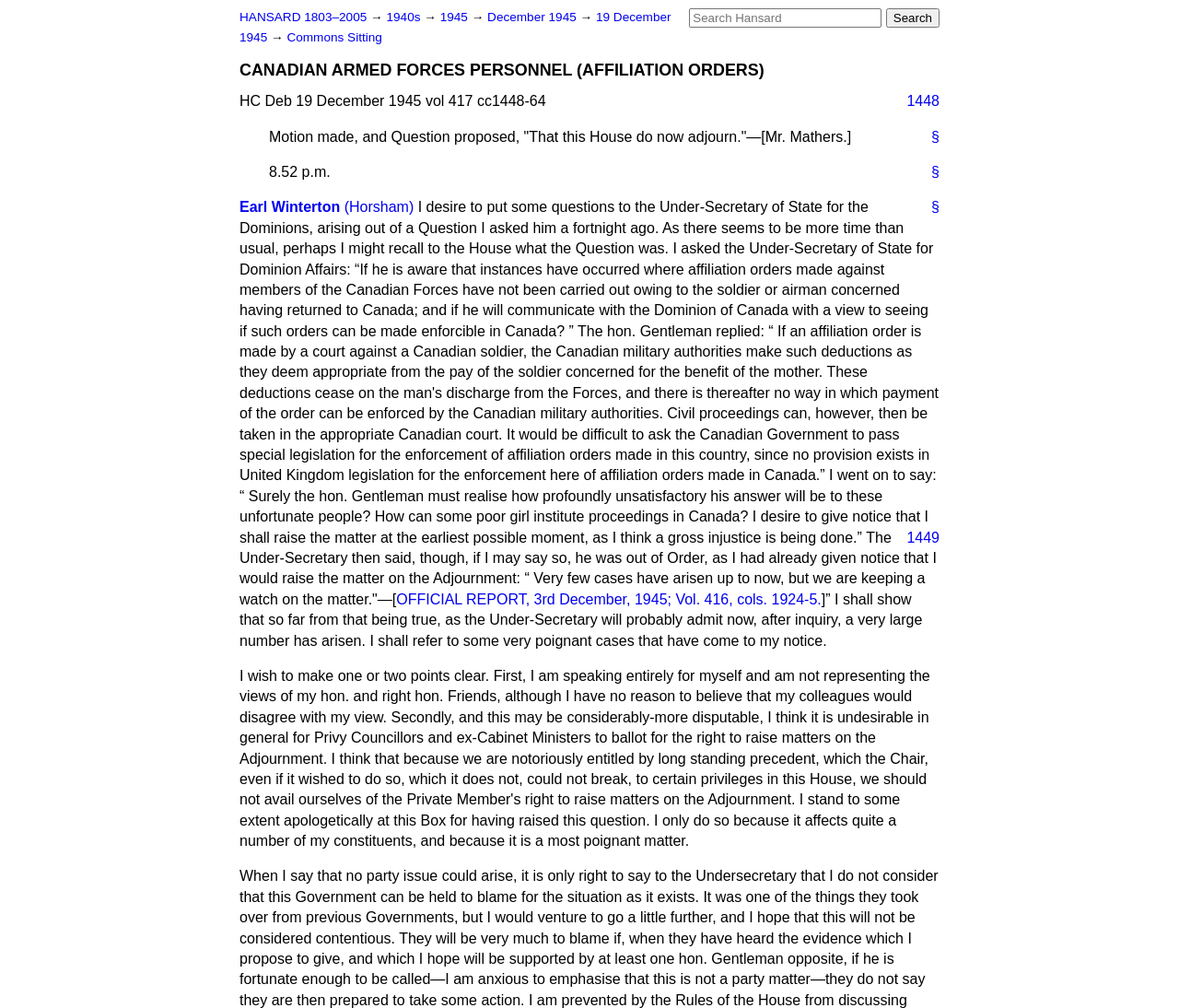Who is the speaker in the discussion?
Look at the image and provide a detailed response to the question.

The speaker is identified as Earl Winterton, who is asking questions to the Under-Secretary of State for Dominion Affairs about affiliation orders made against members of the Canadian Forces.